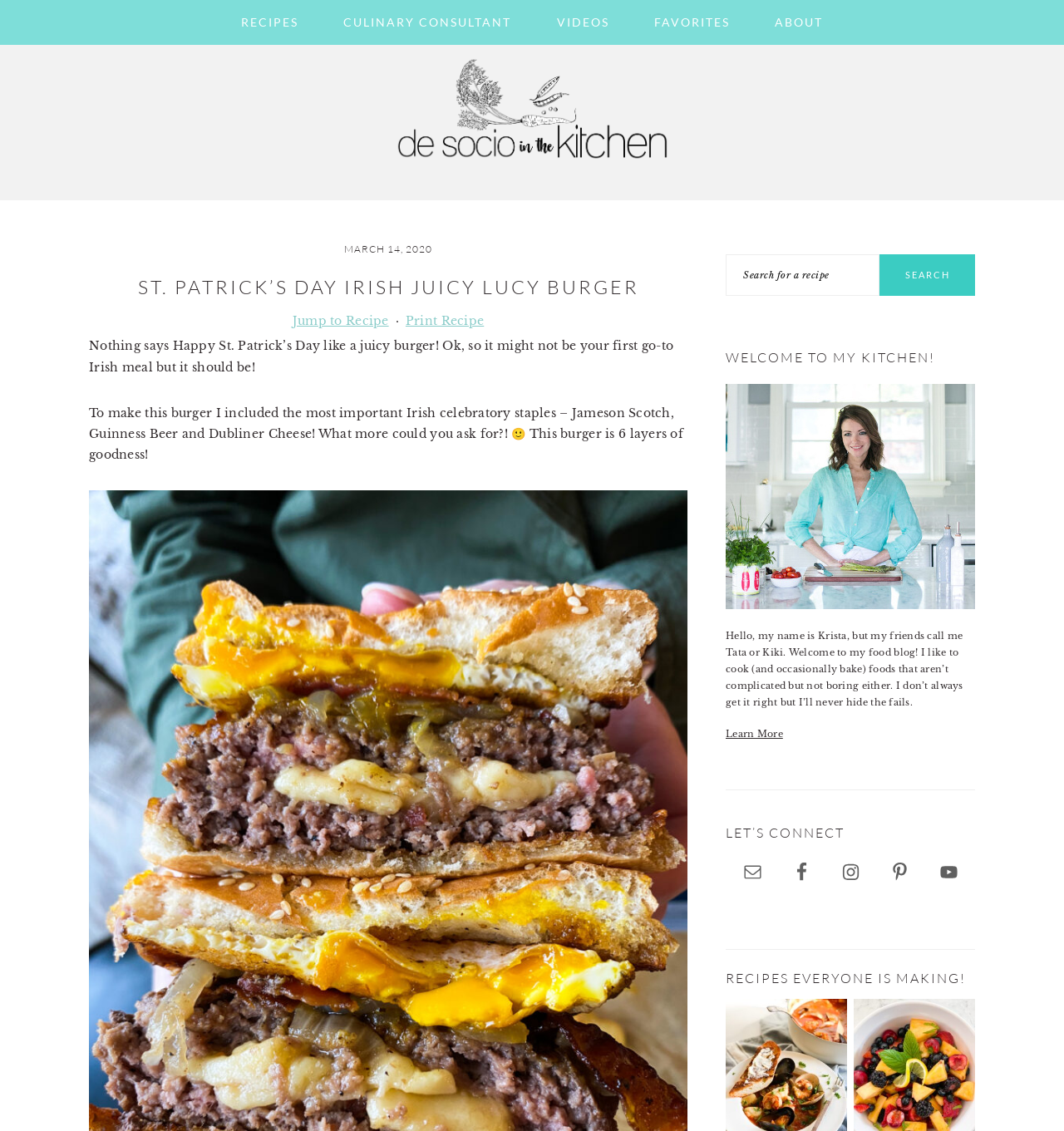Refer to the image and provide an in-depth answer to the question: 
What is the date of the blog post?

I found the date by looking at the time element, which displays 'MARCH 14, 2020'.